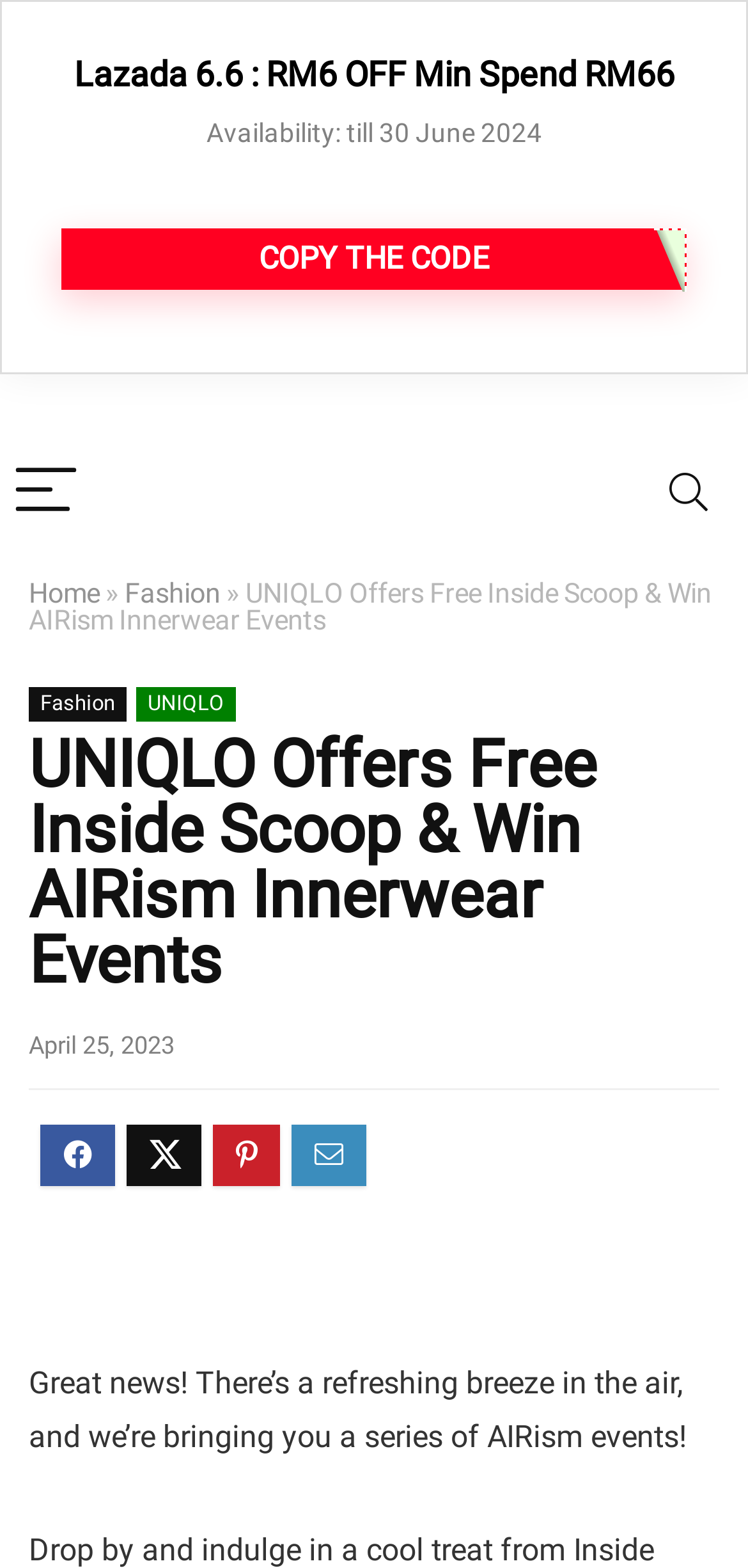What is the category of the post?
Answer the question in as much detail as possible.

The category of the post is mentioned in the link element with the text 'Fashion', which indicates that the post belongs to the Fashion category.